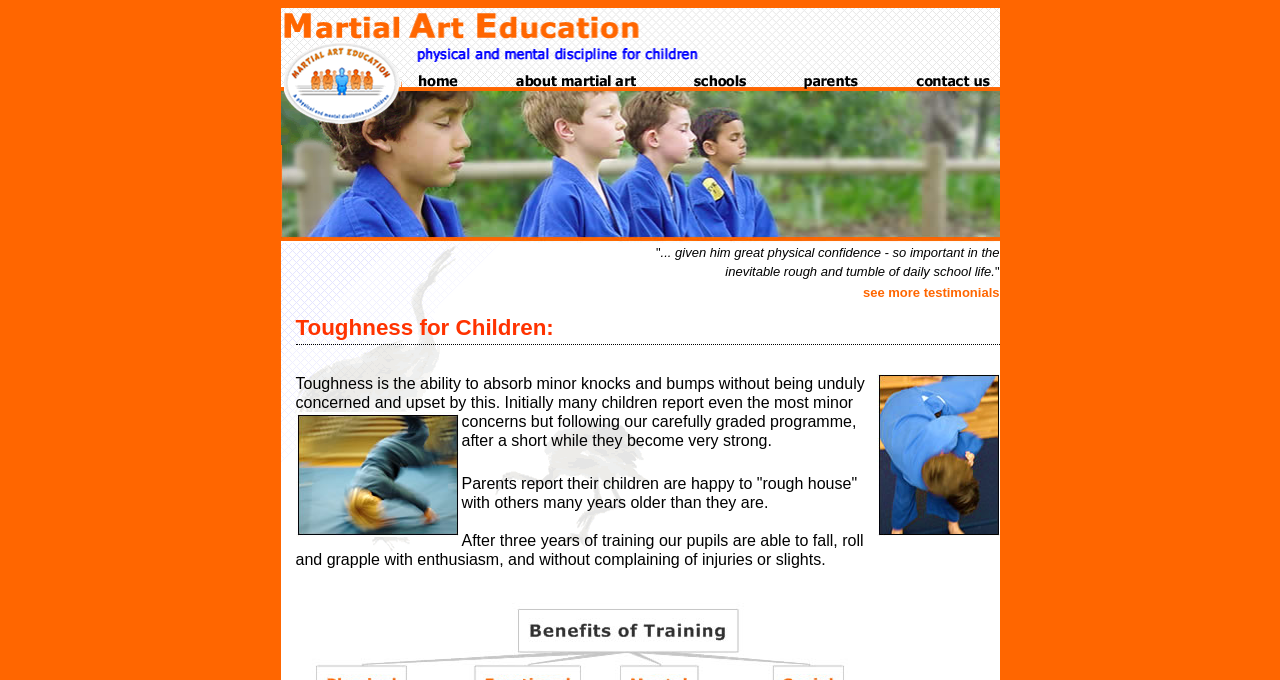What is the expected outcome of the toughness program after three years?
Please provide a single word or phrase based on the screenshot.

Children can fall, roll, and grapple without complaining